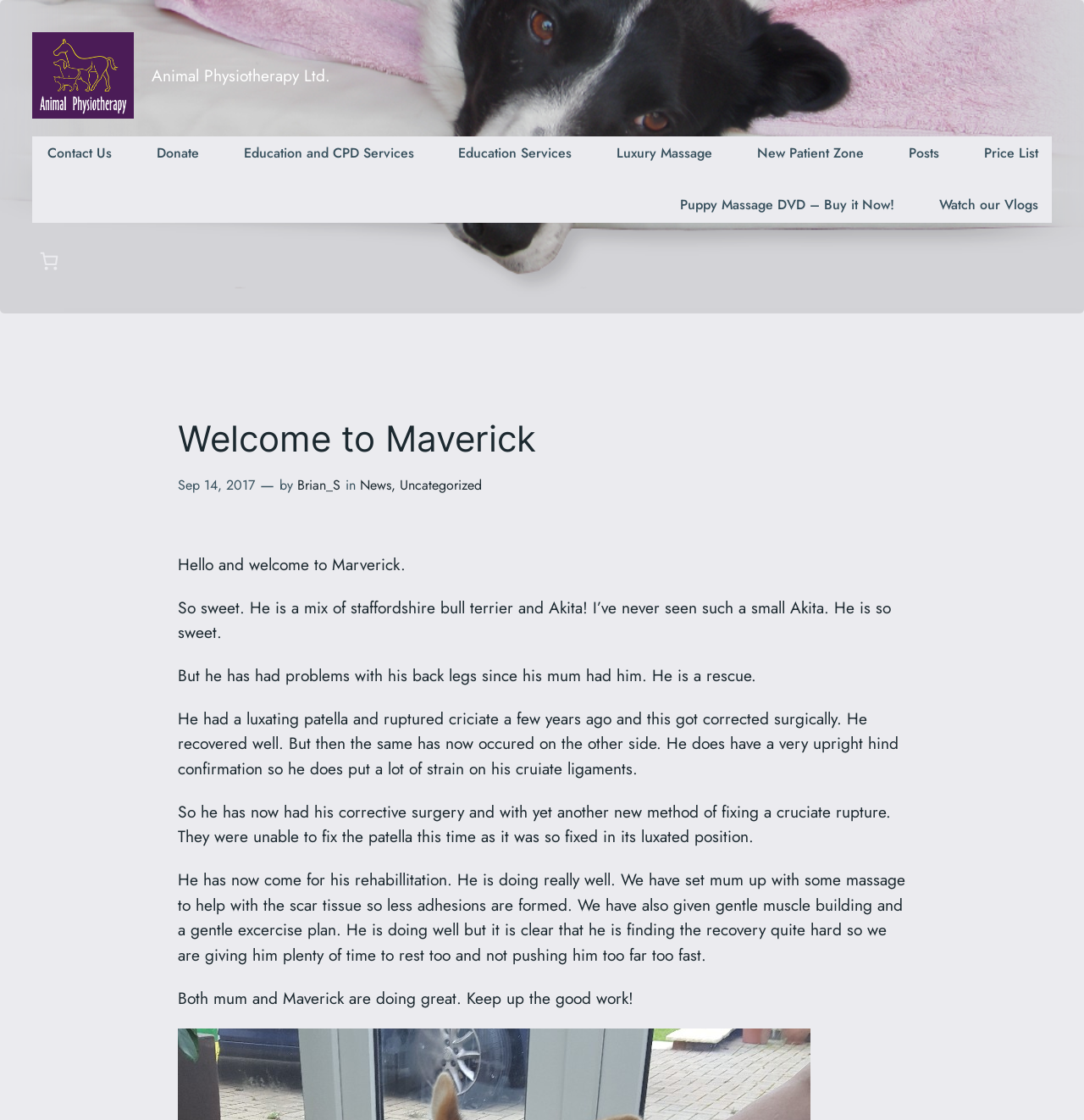What is the name of the animal being discussed? Based on the image, give a response in one word or a short phrase.

Maverick